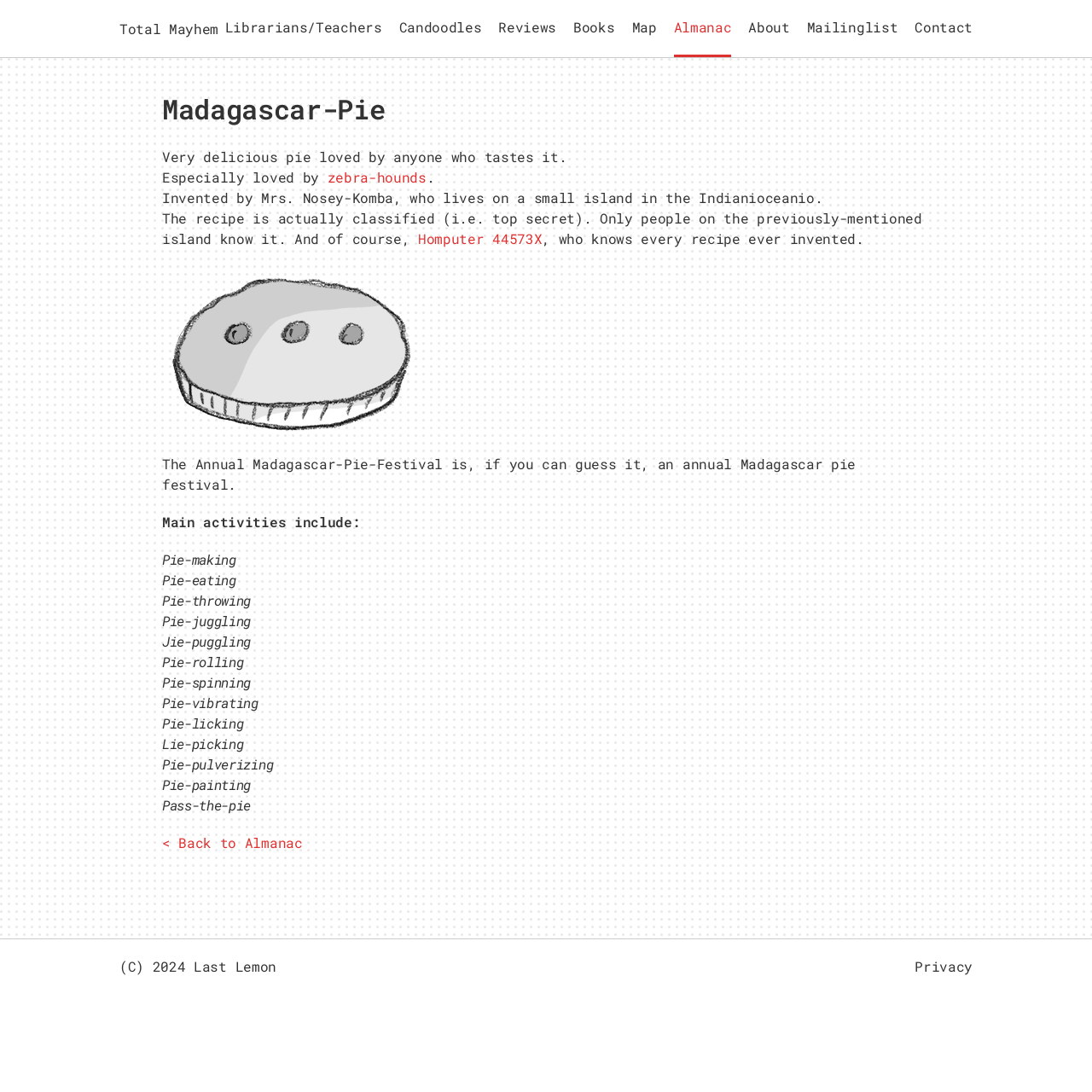Please give a short response to the question using one word or a phrase:
What is the name of the pie?

Madagascar-Pie